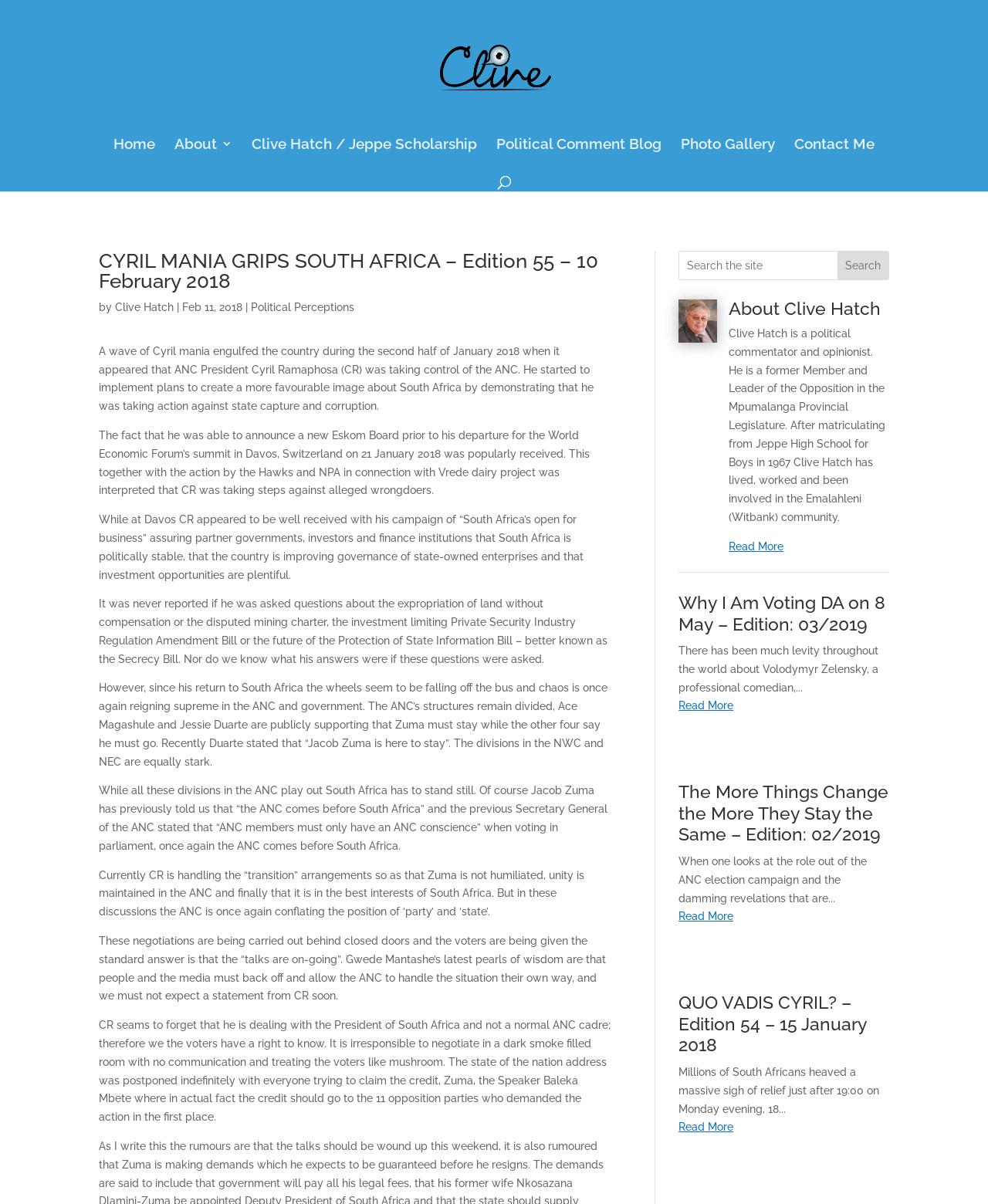Identify the bounding box coordinates for the UI element described as follows: About Clive Hatch. Use the format (top-left x, top-left y, bottom-right x, bottom-right y) and ensure all values are floating point numbers between 0 and 1.

[0.738, 0.247, 0.892, 0.265]